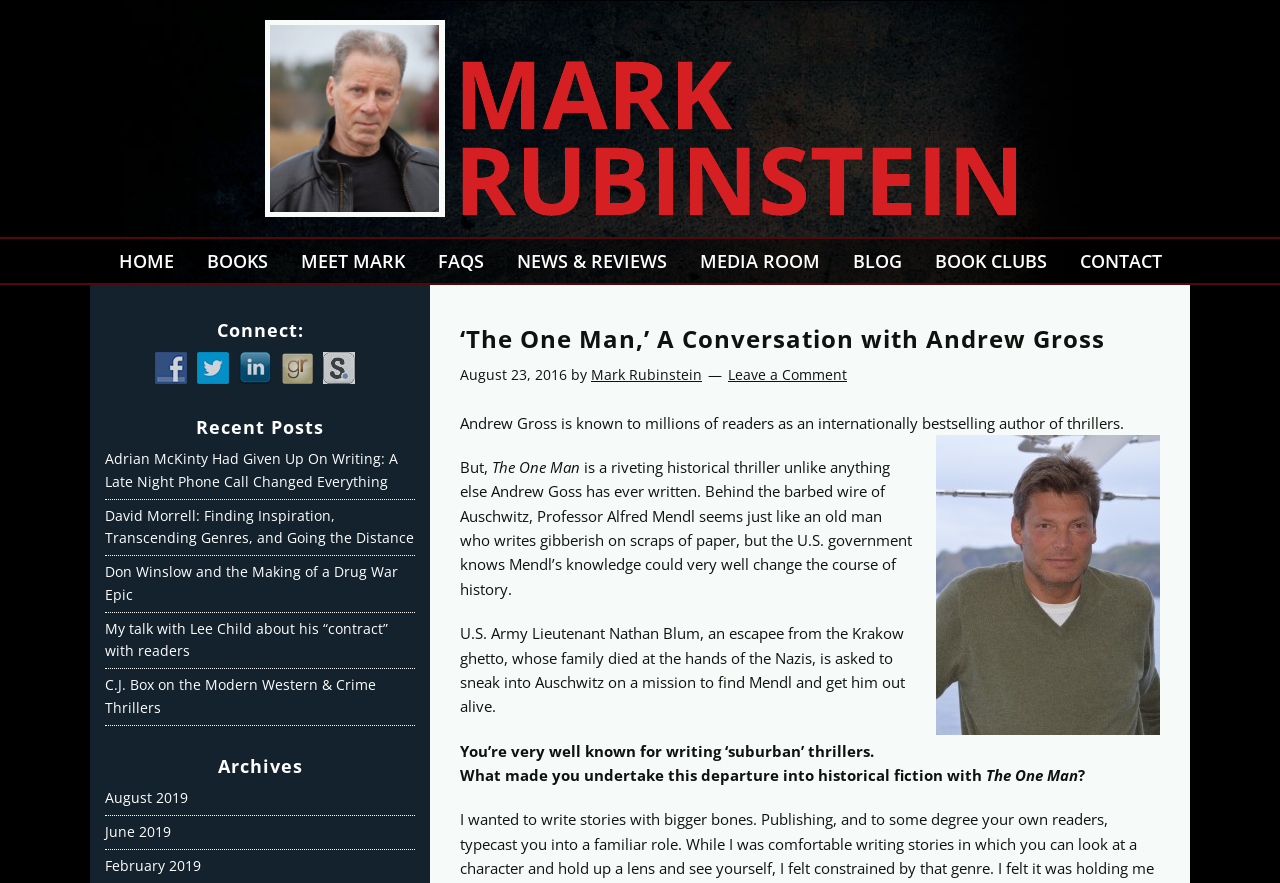Identify the bounding box coordinates for the element you need to click to achieve the following task: "Click on the 'HOME' link". Provide the bounding box coordinates as four float numbers between 0 and 1, in the form [left, top, right, bottom].

[0.082, 0.276, 0.146, 0.315]